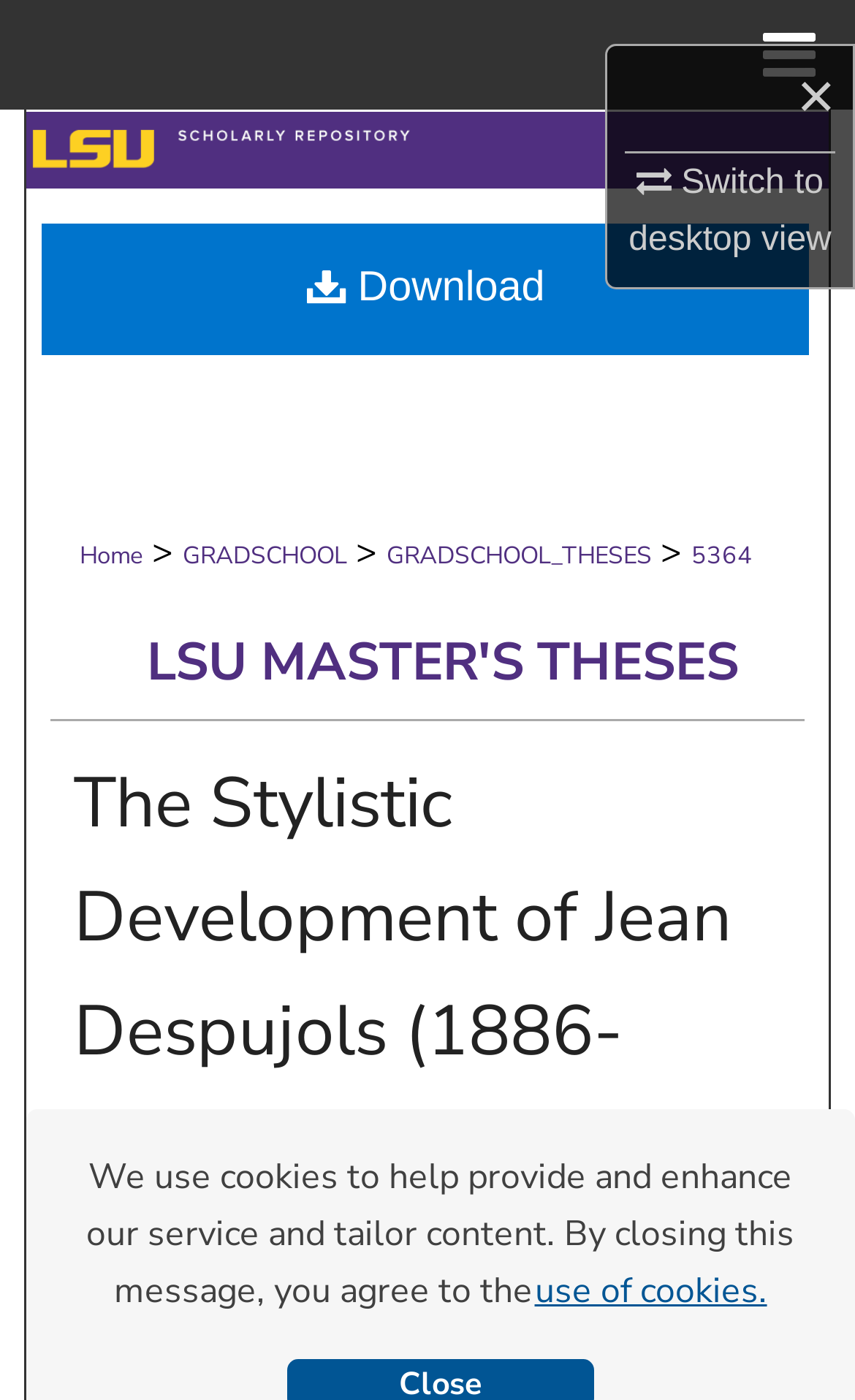What is the title of the thesis?
Could you give a comprehensive explanation in response to this question?

I found the answer by looking at the main content area, where there is a heading element that contains the title of the thesis. This title is also a link element, which suggests that it might be clickable.